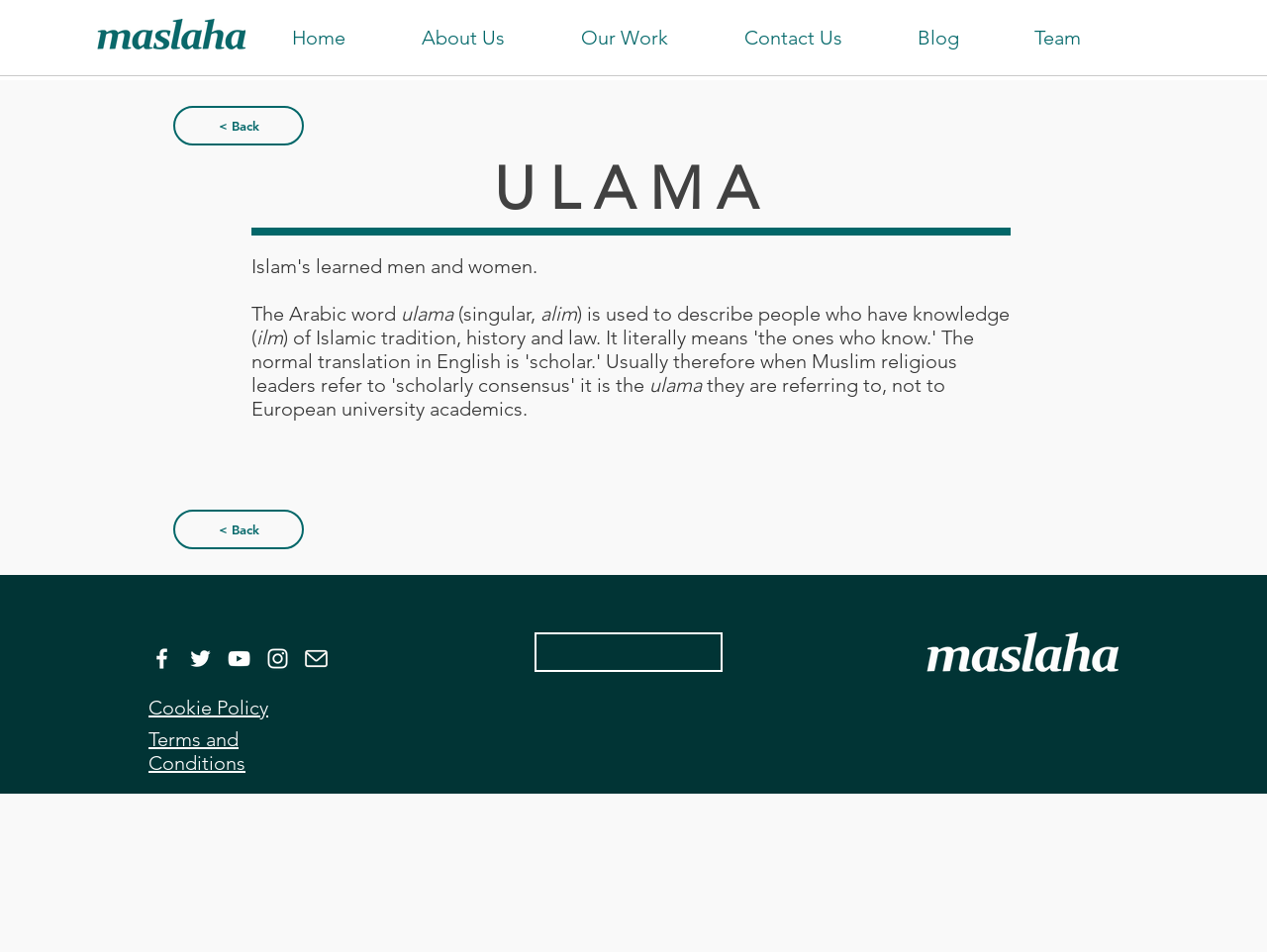Please specify the bounding box coordinates of the clickable region necessary for completing the following instruction: "Click the Cookie Policy link". The coordinates must consist of four float numbers between 0 and 1, i.e., [left, top, right, bottom].

[0.117, 0.731, 0.212, 0.756]